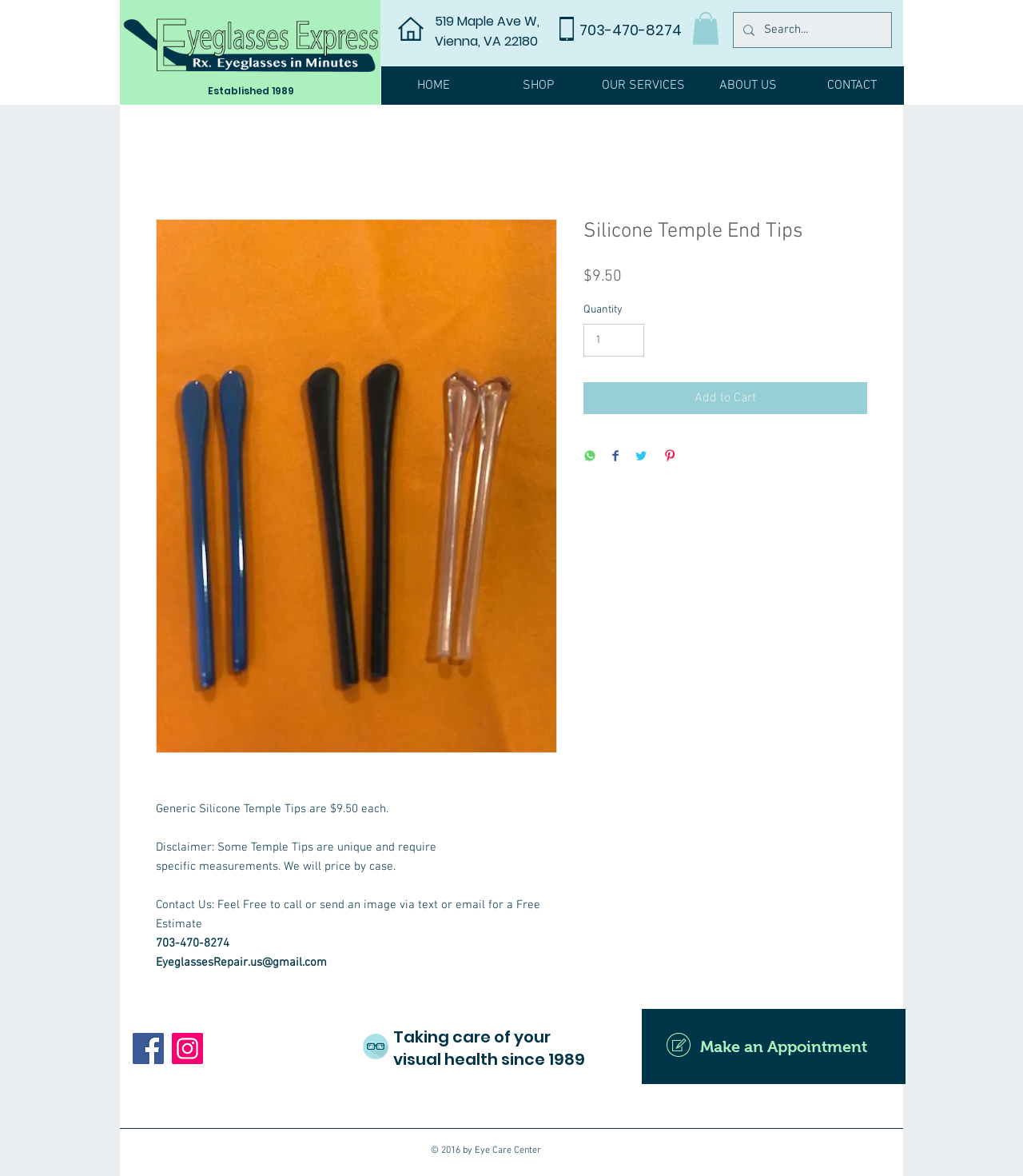What is the year the eyecare center was established?
Examine the image and provide an in-depth answer to the question.

I found the year by looking at the top section of the webpage, where it says 'Established 1989'.